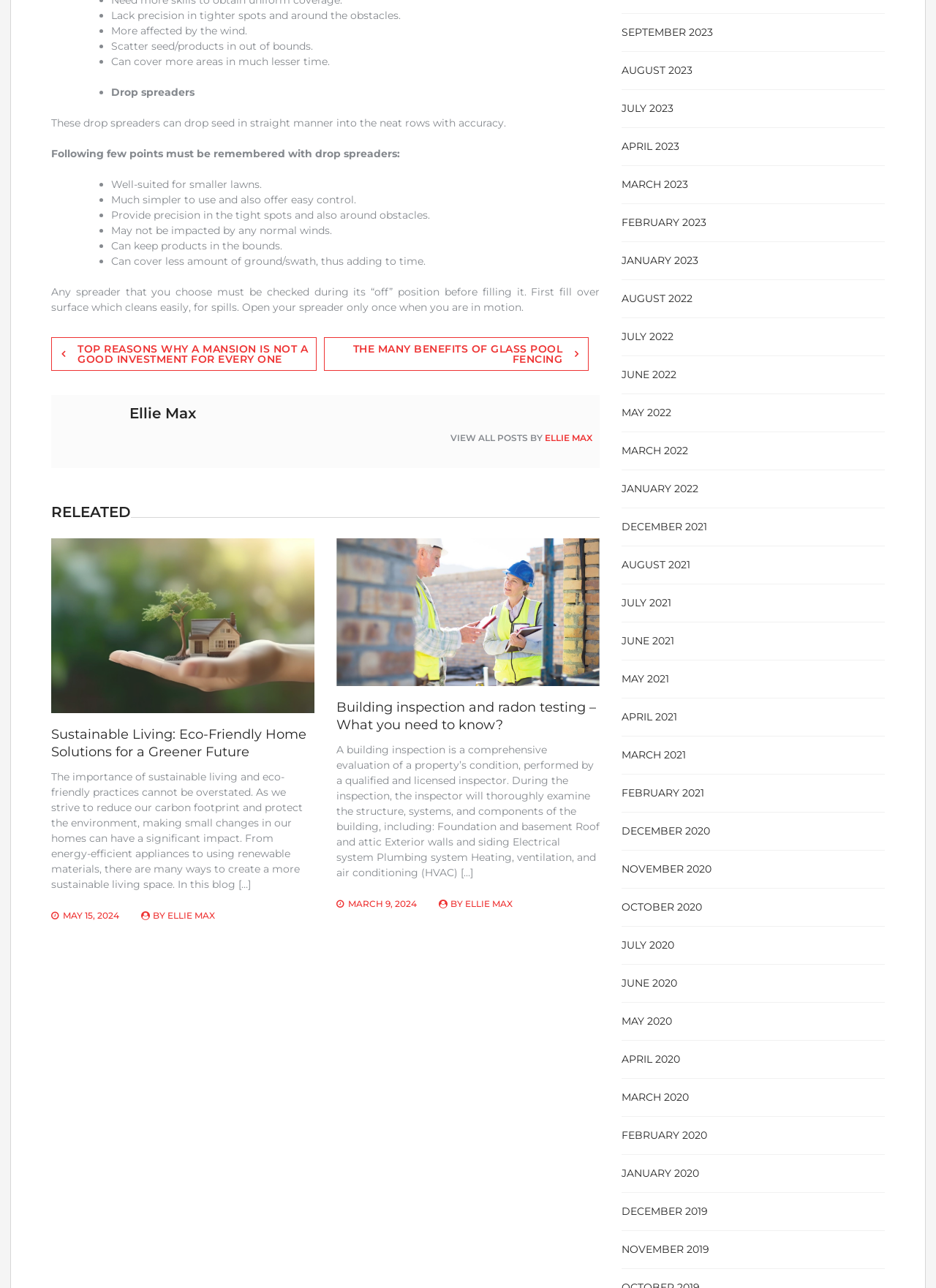Kindly determine the bounding box coordinates for the area that needs to be clicked to execute this instruction: "Read the article about Building inspection and radon testing".

[0.359, 0.543, 0.641, 0.57]